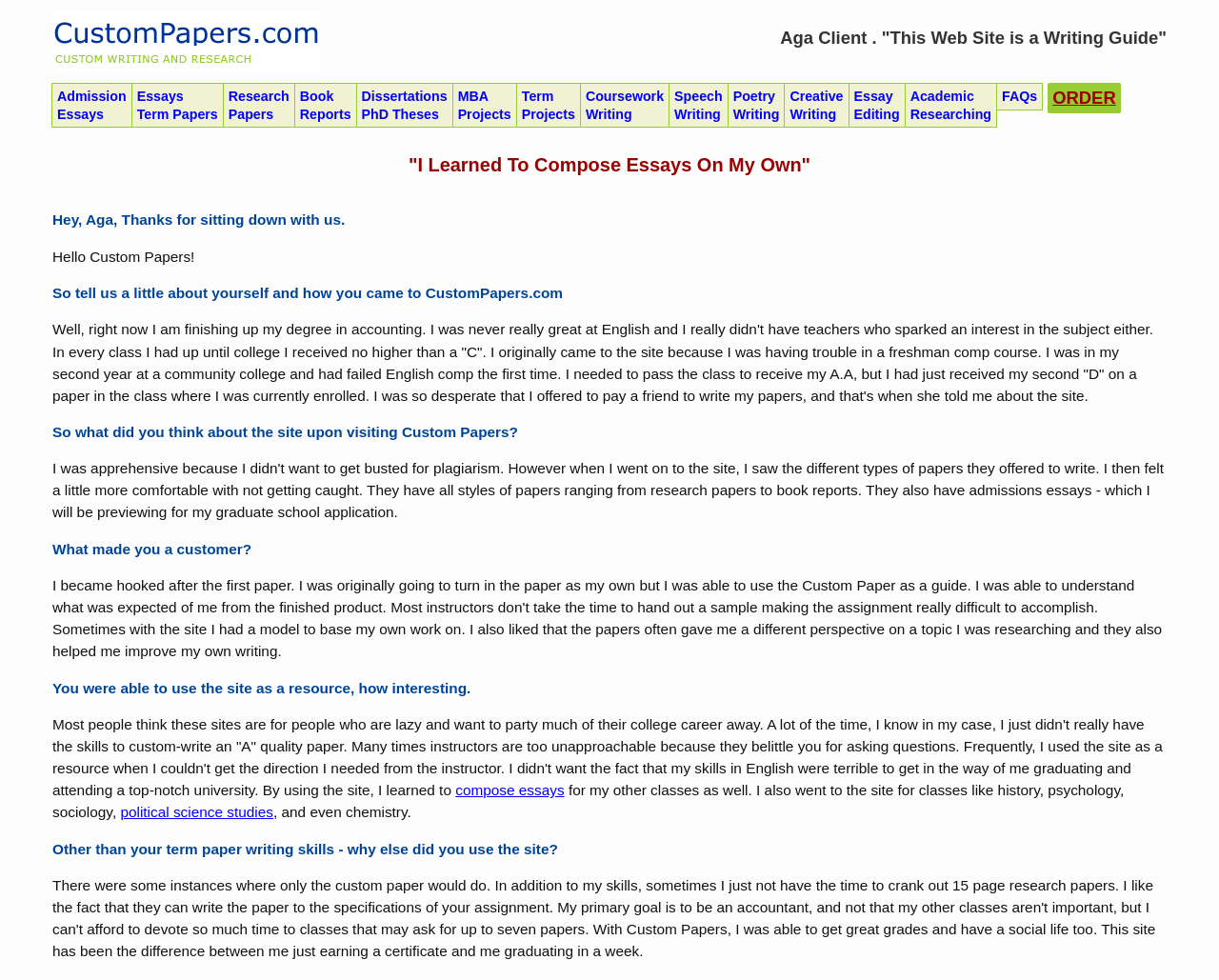Determine the bounding box coordinates of the clickable area required to perform the following instruction: "Visit Admission Essays". The coordinates should be represented as four float numbers between 0 and 1: [left, top, right, bottom].

[0.042, 0.085, 0.108, 0.131]